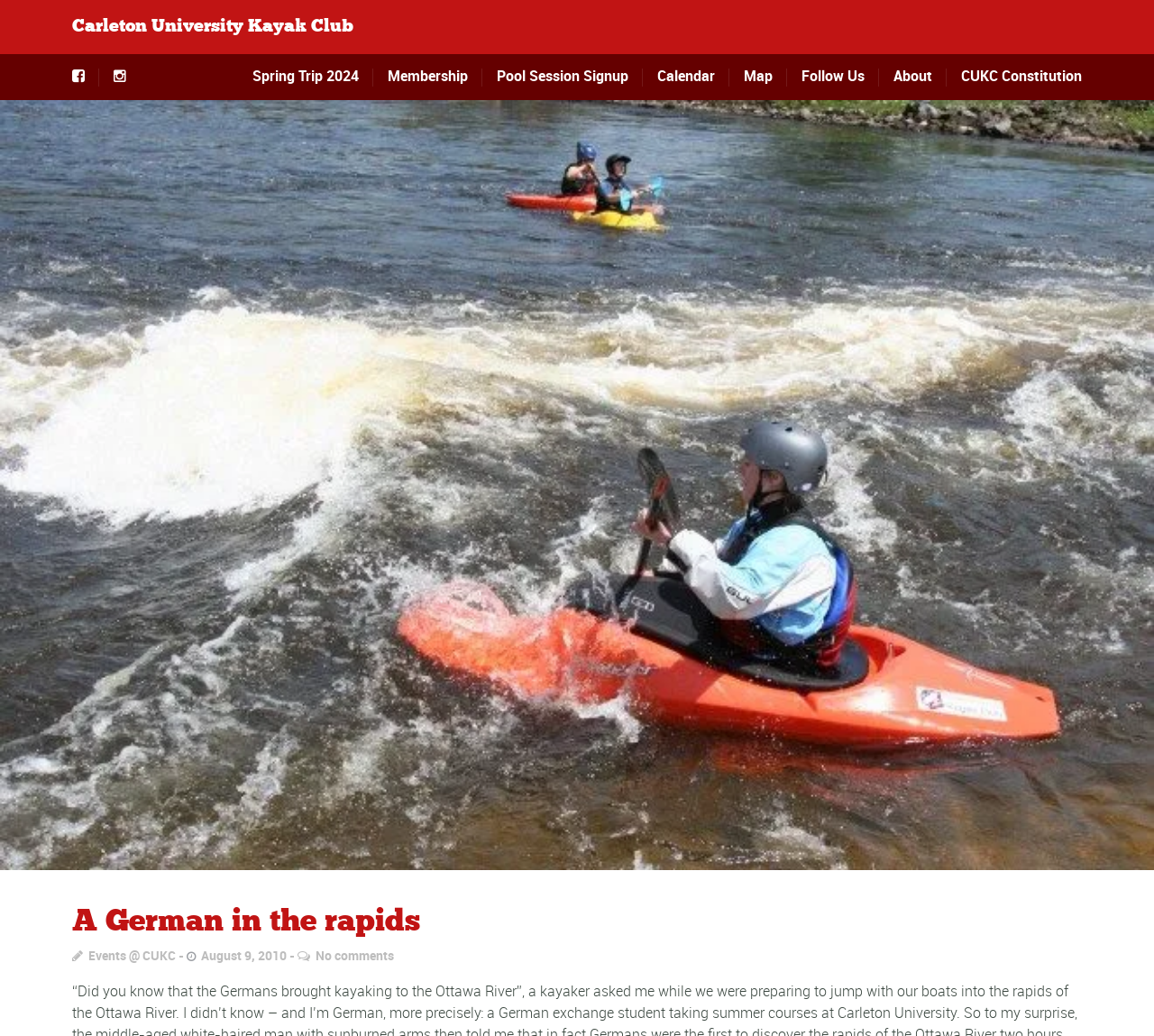Please find the bounding box coordinates of the element that you should click to achieve the following instruction: "Follow the link to the Map". The coordinates should be presented as four float numbers between 0 and 1: [left, top, right, bottom].

[0.645, 0.052, 0.682, 0.097]